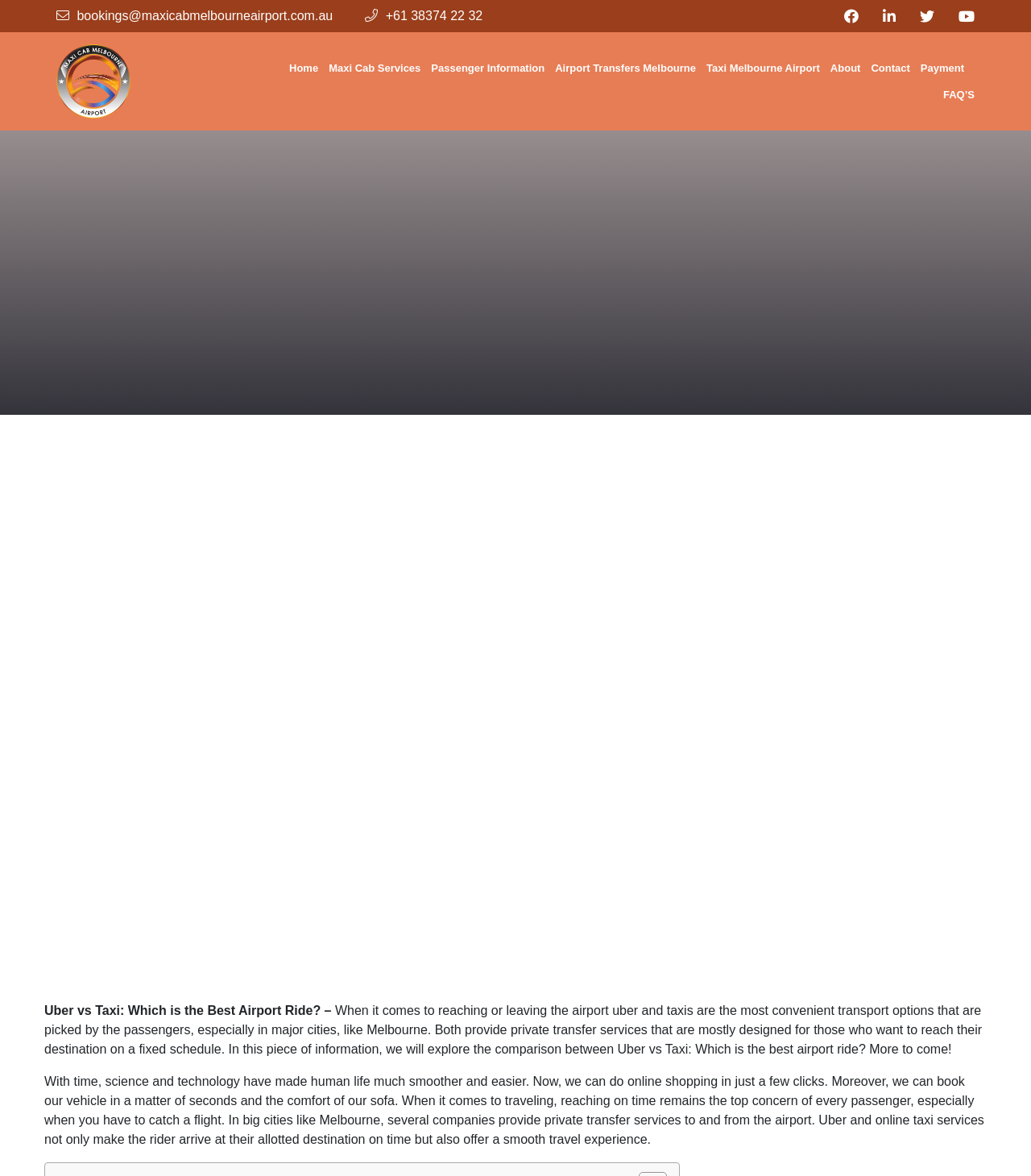Respond to the following query with just one word or a short phrase: 
What is the purpose of the private transfer services mentioned on this webpage?

To reach destination on a fixed schedule